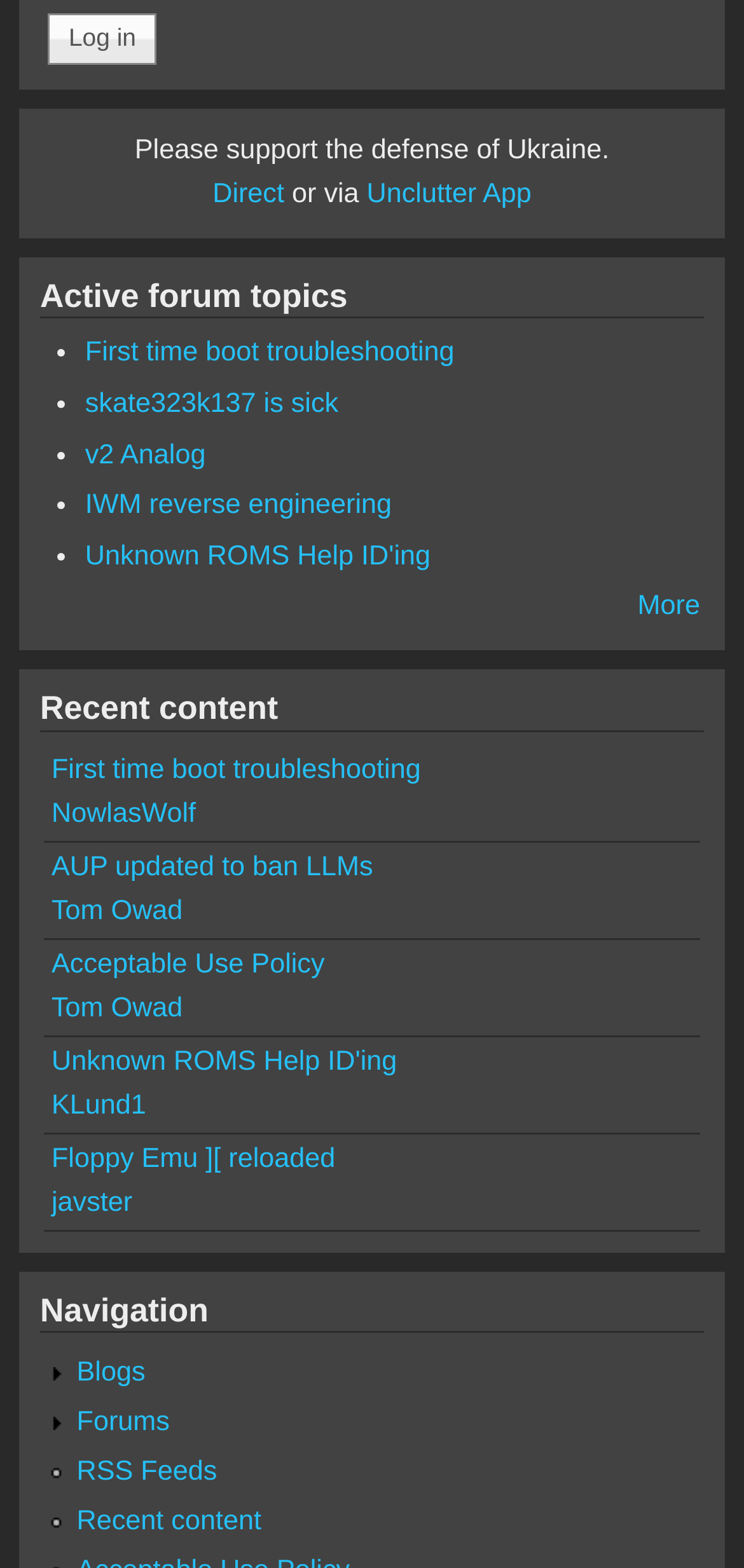Identify the bounding box coordinates of the part that should be clicked to carry out this instruction: "Visit Canada Research Chairs website".

None